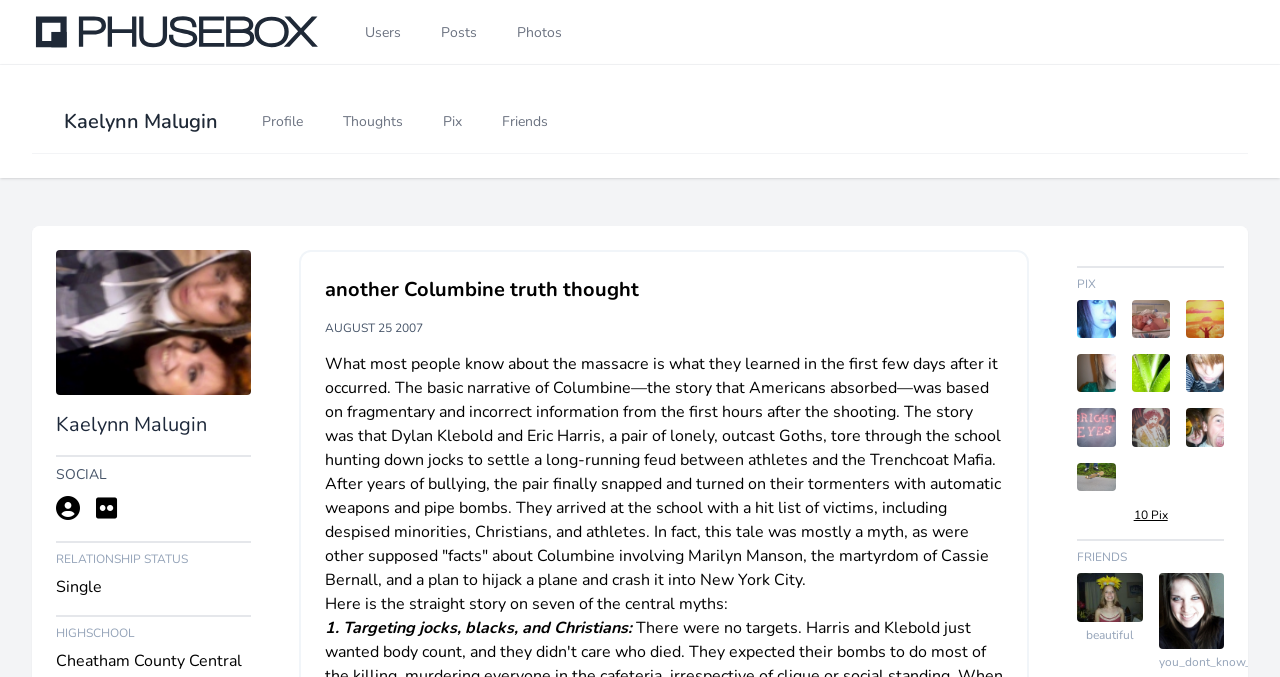Give a concise answer using only one word or phrase for this question:
What is the relationship status of Kaelynn Malugin?

Single